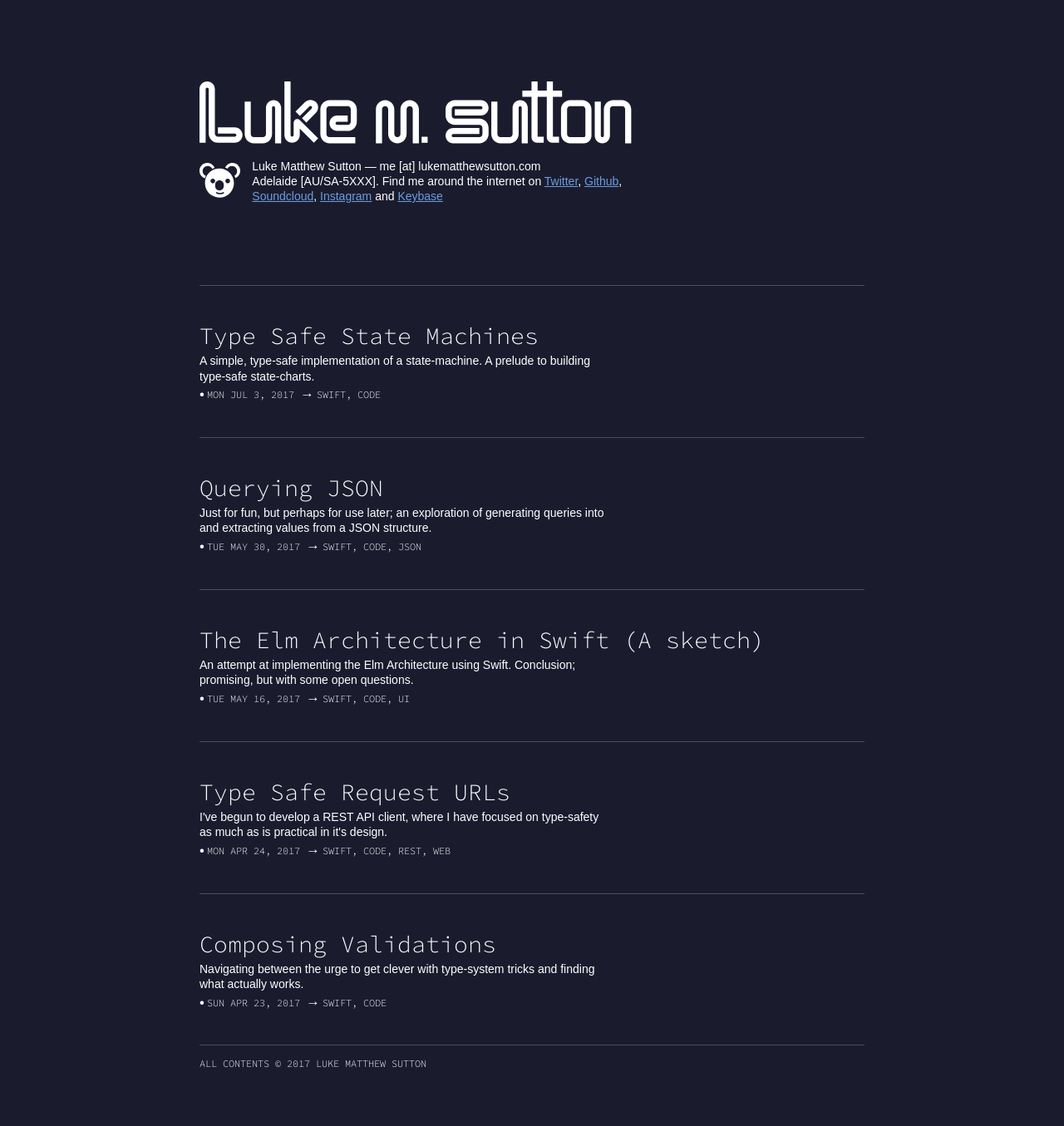Find the coordinates for the bounding box of the element with this description: "Type Safe Request URLs".

[0.188, 0.69, 0.48, 0.716]